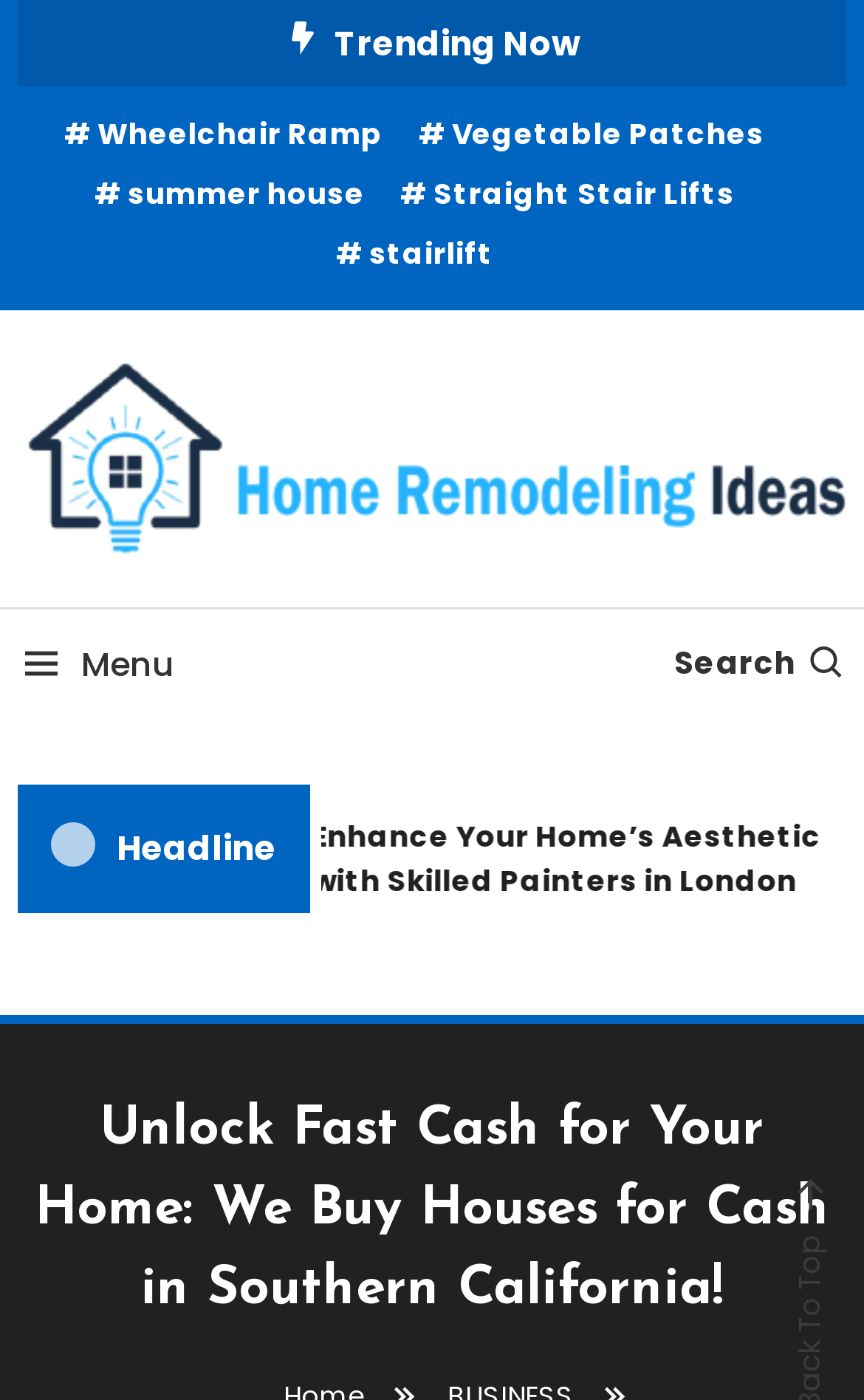Please identify the bounding box coordinates of the element's region that needs to be clicked to fulfill the following instruction: "View 'Unlock Fast Cash for Your Home: We Buy Houses for Cash in Southern California!' headline". The bounding box coordinates should consist of four float numbers between 0 and 1, i.e., [left, top, right, bottom].

[0.02, 0.779, 0.98, 0.95]